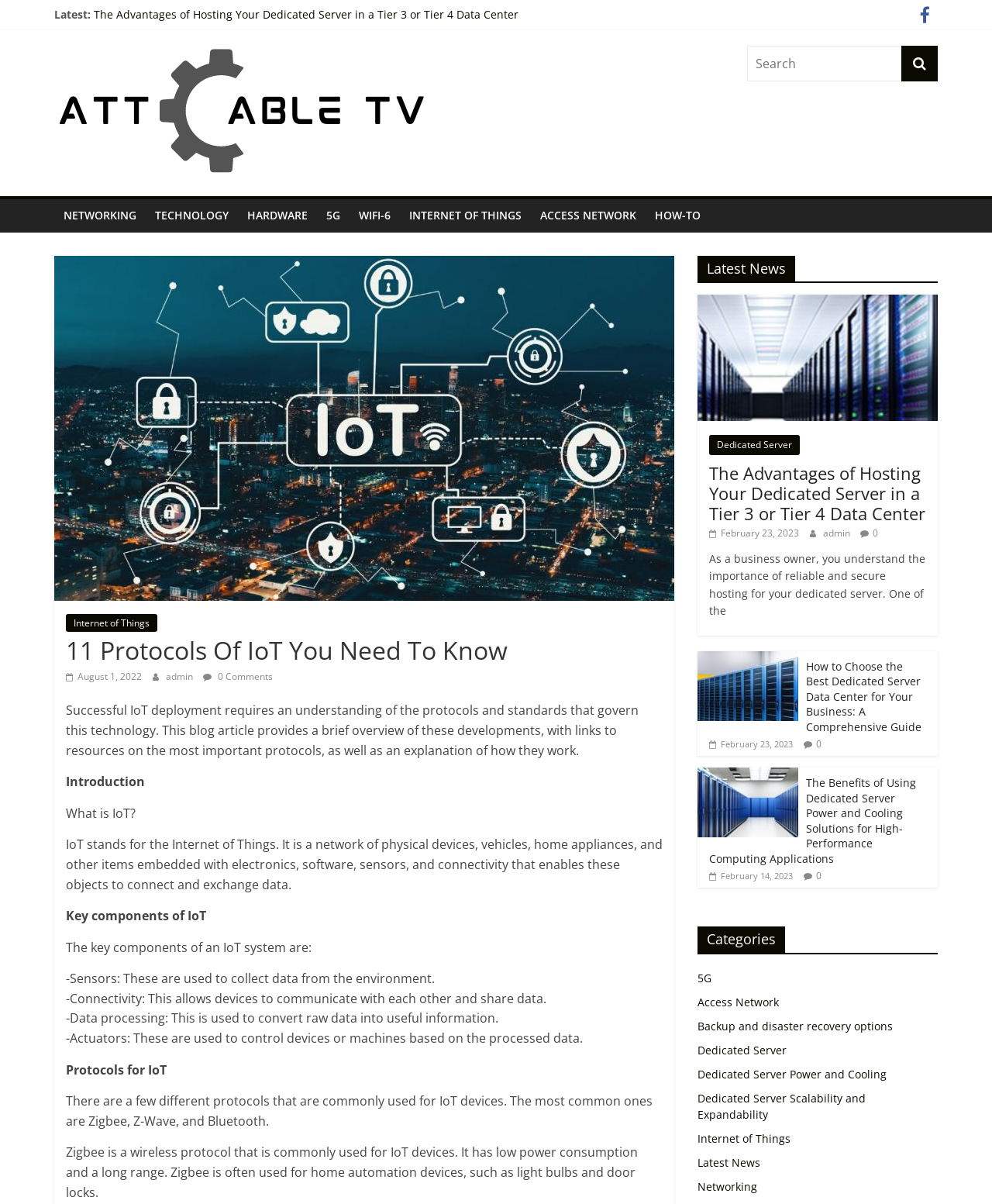What is the topic of the article?
Please provide a single word or phrase as your answer based on the image.

IoT protocols